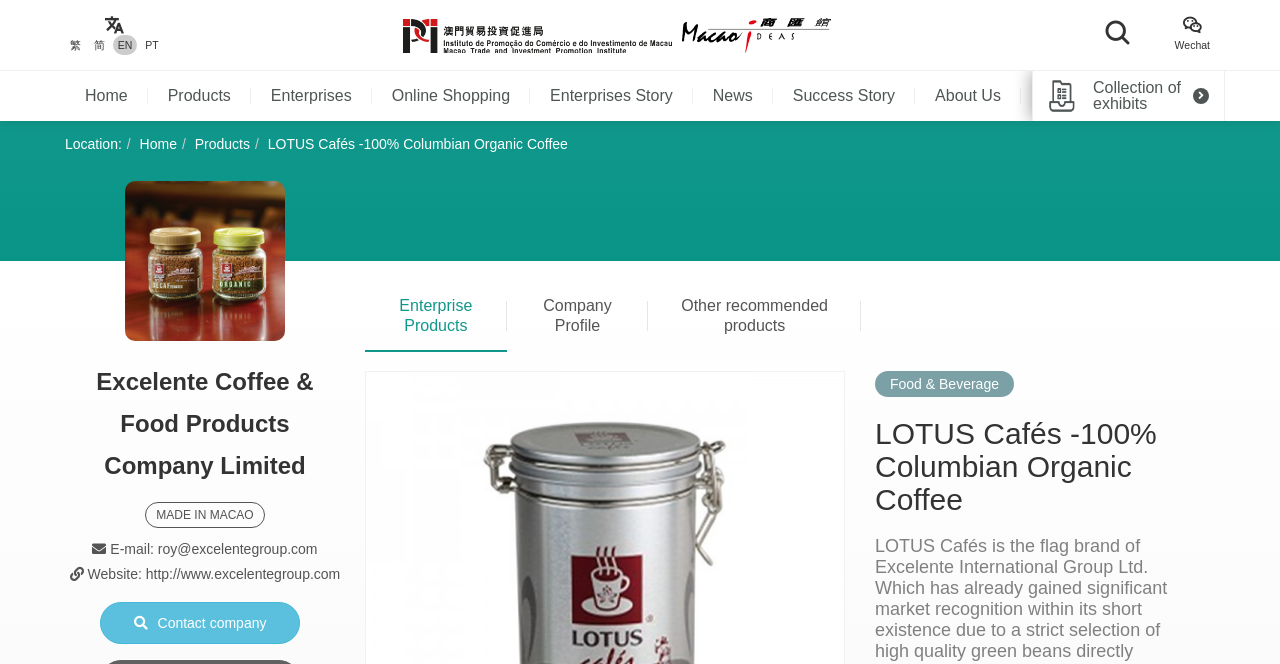Describe the entire webpage, focusing on both content and design.

The webpage is about LOTUS Cafés, a brand of Excelente International Group Ltd., which offers 100% Columbian Organic Coffee. At the top right corner, there are four language options:繁, 简, EN, and PT. Below these options, there are two links with accompanying images: 澳門貿易投資促進侷 and 商匯館.

On the top left side, there is a navigation menu with nine links: Home, Products, Enterprises, Online Shopping, Enterprises Story, News, Success Story, About Us, and Macao Ideas Virtual Tours (VR). There is also a button with an icon \uf102 and a link to Wechat.

In the middle section, there is a heading that reads "Excelente Coffee & Food Products Company Limited". Below this heading, there is a link to LOTUS Cafés -100% Columbian Organic Coffee, which is also the title of the webpage.

At the bottom left side, there is a section with the location and three links: Home, Products, and LOTUS Cafés -100% Columbian Organic Coffee. Below this section, there is a heading that reads "MADE IN MACAO" and some contact information, including an email address and a website link.

On the right side, there are three links: Enterprise Products, Company Profile, and Other recommended products. Below these links, there is another link to LOTUS Cafés -100% Columbian Organic Coffee with an icon \uf00e.

Finally, at the bottom right corner, there is a heading that reads "LOTUS Cafés -100% Columbian Organic Coffee" and a static text that reads "Food & Beverage".